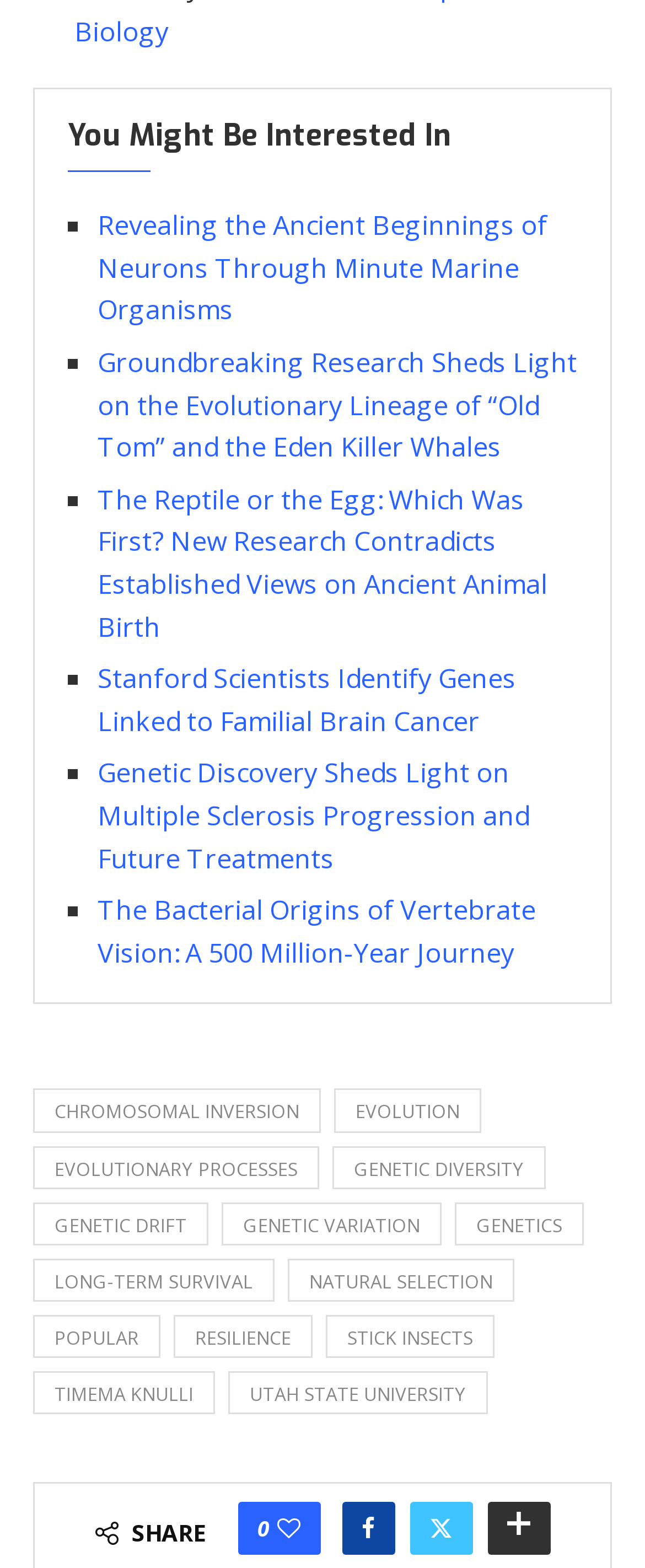Specify the bounding box coordinates of the region I need to click to perform the following instruction: "Learn about the genetic discovery on multiple sclerosis progression and future treatments". The coordinates must be four float numbers in the range of 0 to 1, i.e., [left, top, right, bottom].

[0.151, 0.481, 0.821, 0.559]